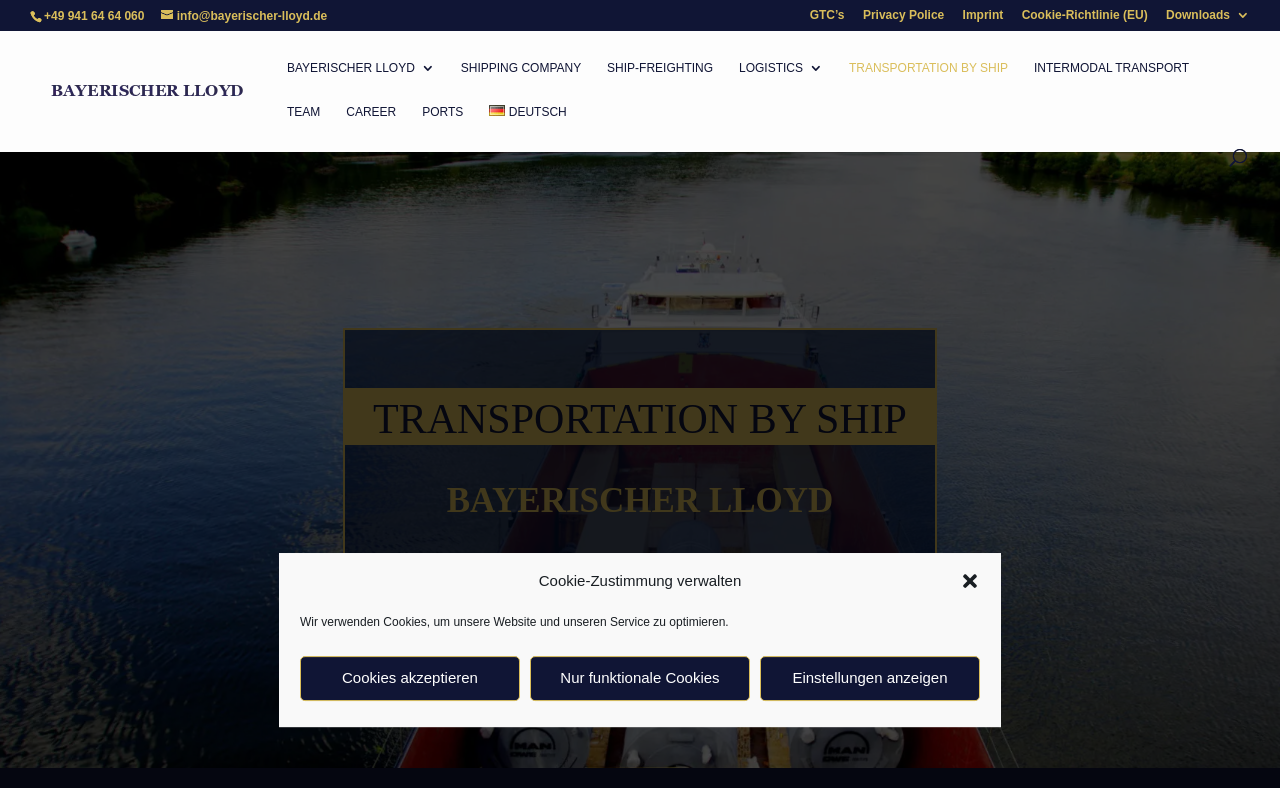What is the purpose of the 'Cookie-Zustimmung verwalten' dialog?
Please answer the question with a detailed and comprehensive explanation.

I analyzed the 'Cookie-Zustimmung verwalten' dialog and found that it contains buttons to accept or decline cookies, so its purpose is to manage cookie consent.